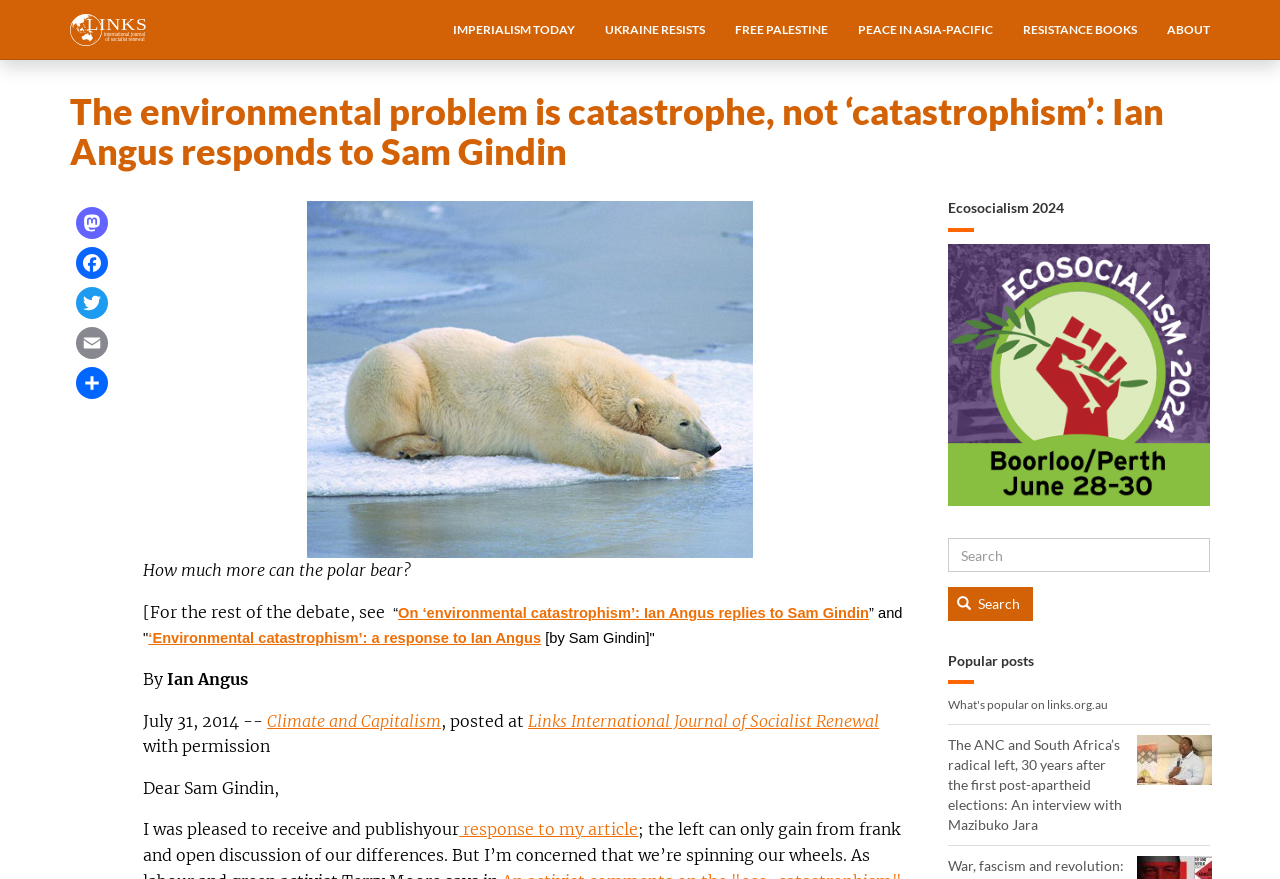Determine the bounding box coordinates (top-left x, top-left y, bottom-right x, bottom-right y) of the UI element described in the following text: Peace in Asia-Pacific

[0.659, 0.0, 0.788, 0.068]